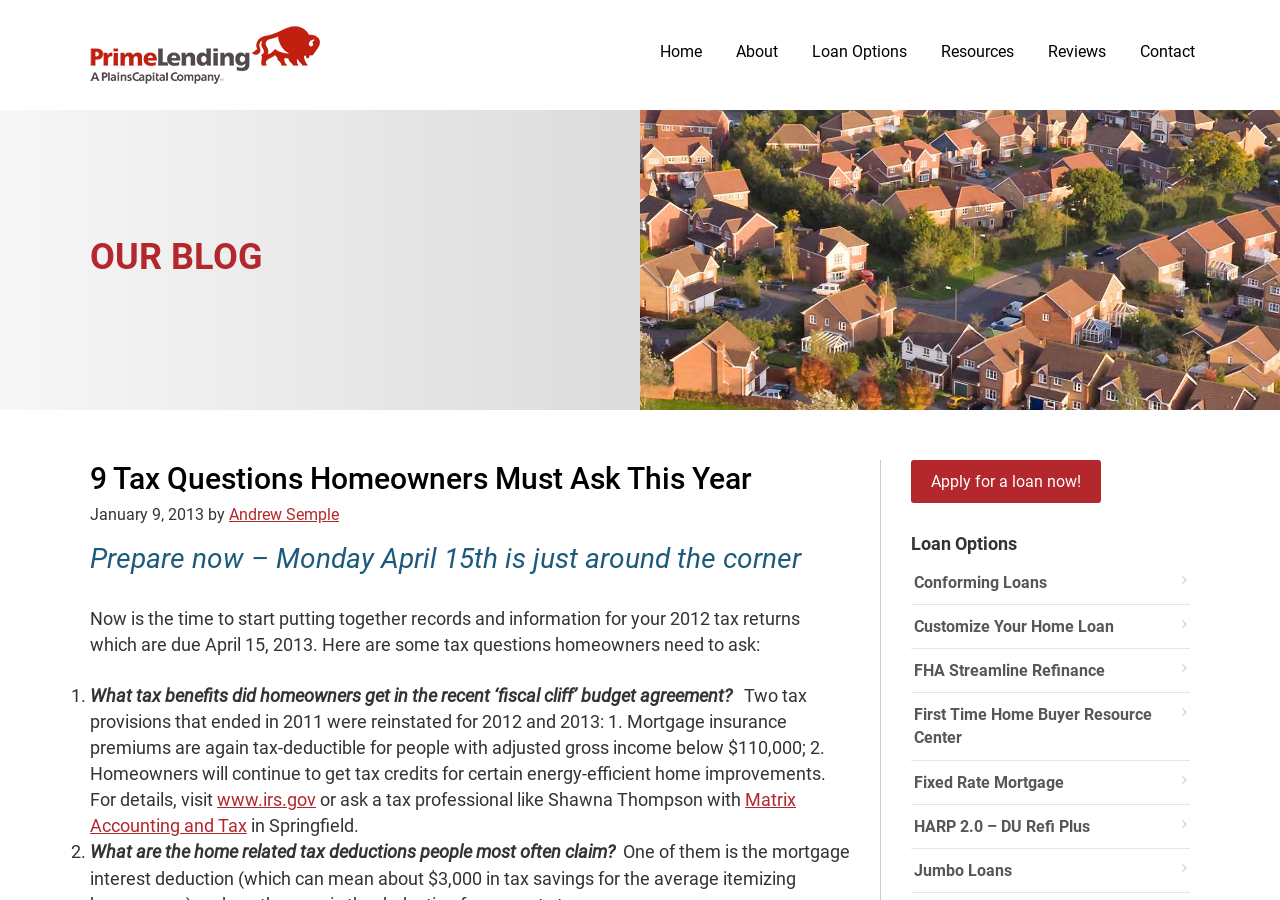Please find the bounding box coordinates of the clickable region needed to complete the following instruction: "Explore the 'Conforming Loans' option". The bounding box coordinates must consist of four float numbers between 0 and 1, i.e., [left, top, right, bottom].

[0.712, 0.623, 0.93, 0.672]